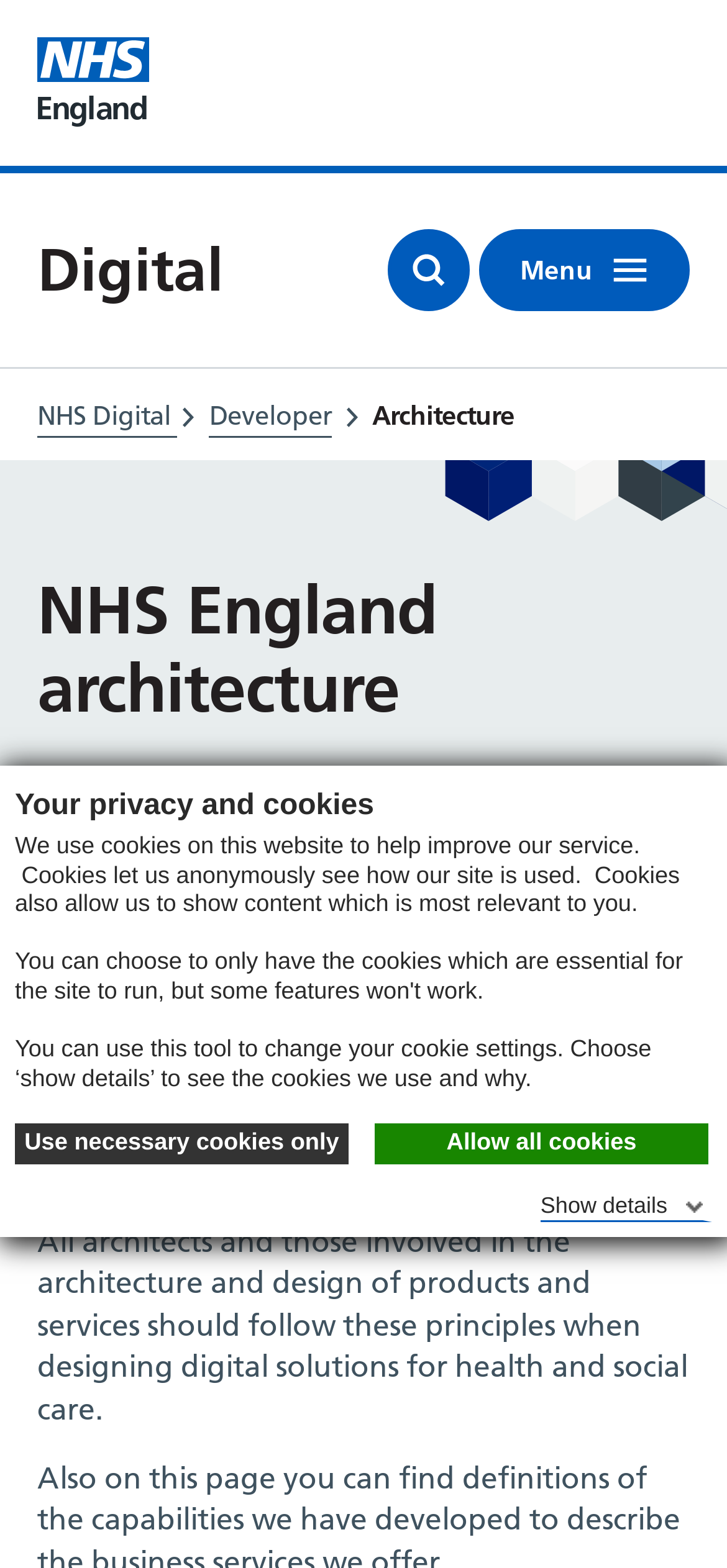How many links are there in the top navigation bar?
Using the image as a reference, answer the question with a short word or phrase.

4